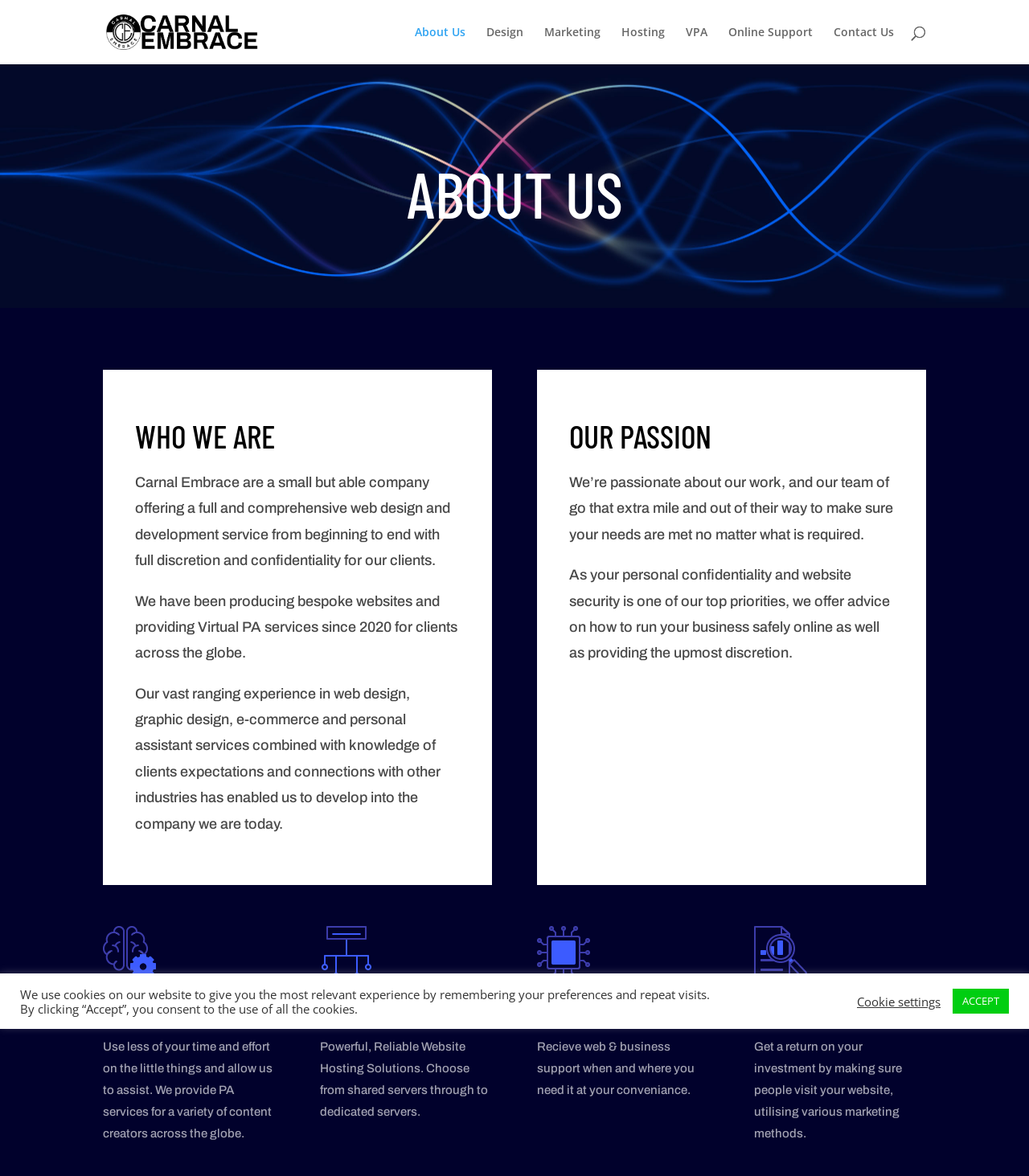Determine the bounding box coordinates of the clickable region to carry out the instruction: "Click on the Carnal Embrace Ltd link".

[0.103, 0.02, 0.251, 0.033]